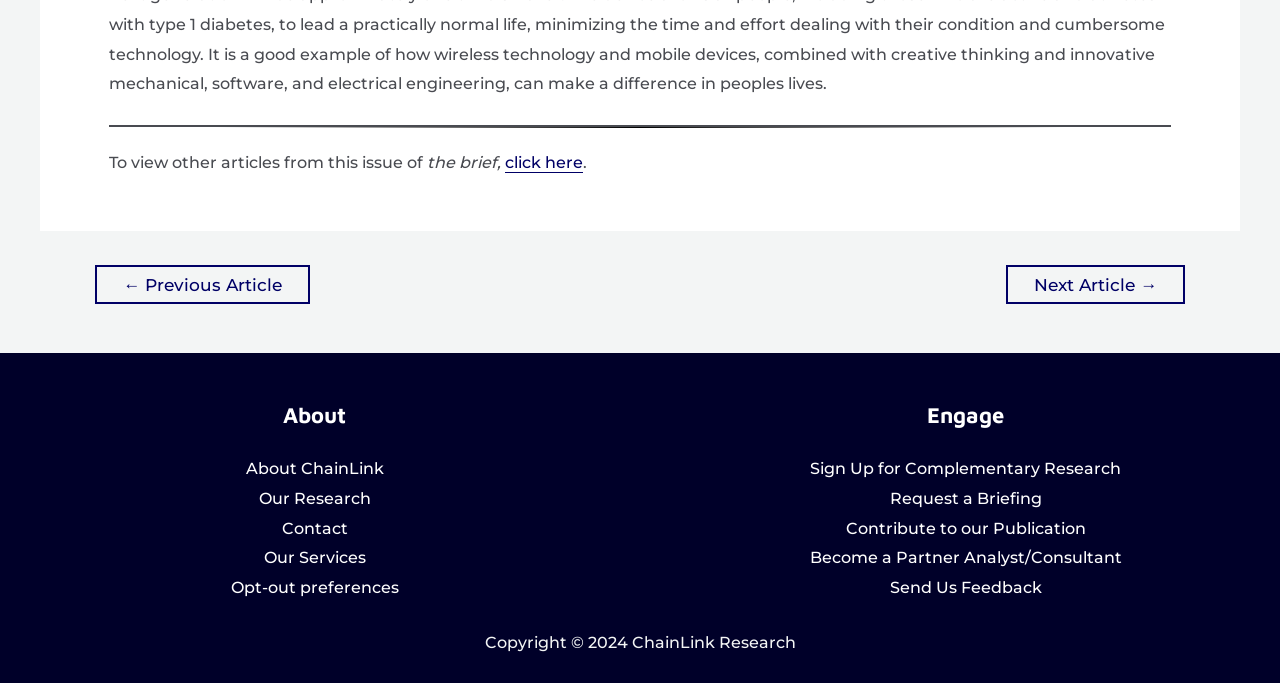Please identify the bounding box coordinates of the element on the webpage that should be clicked to follow this instruction: "check out the 'Mia Brentano's American Diary' release". The bounding box coordinates should be given as four float numbers between 0 and 1, formatted as [left, top, right, bottom].

None